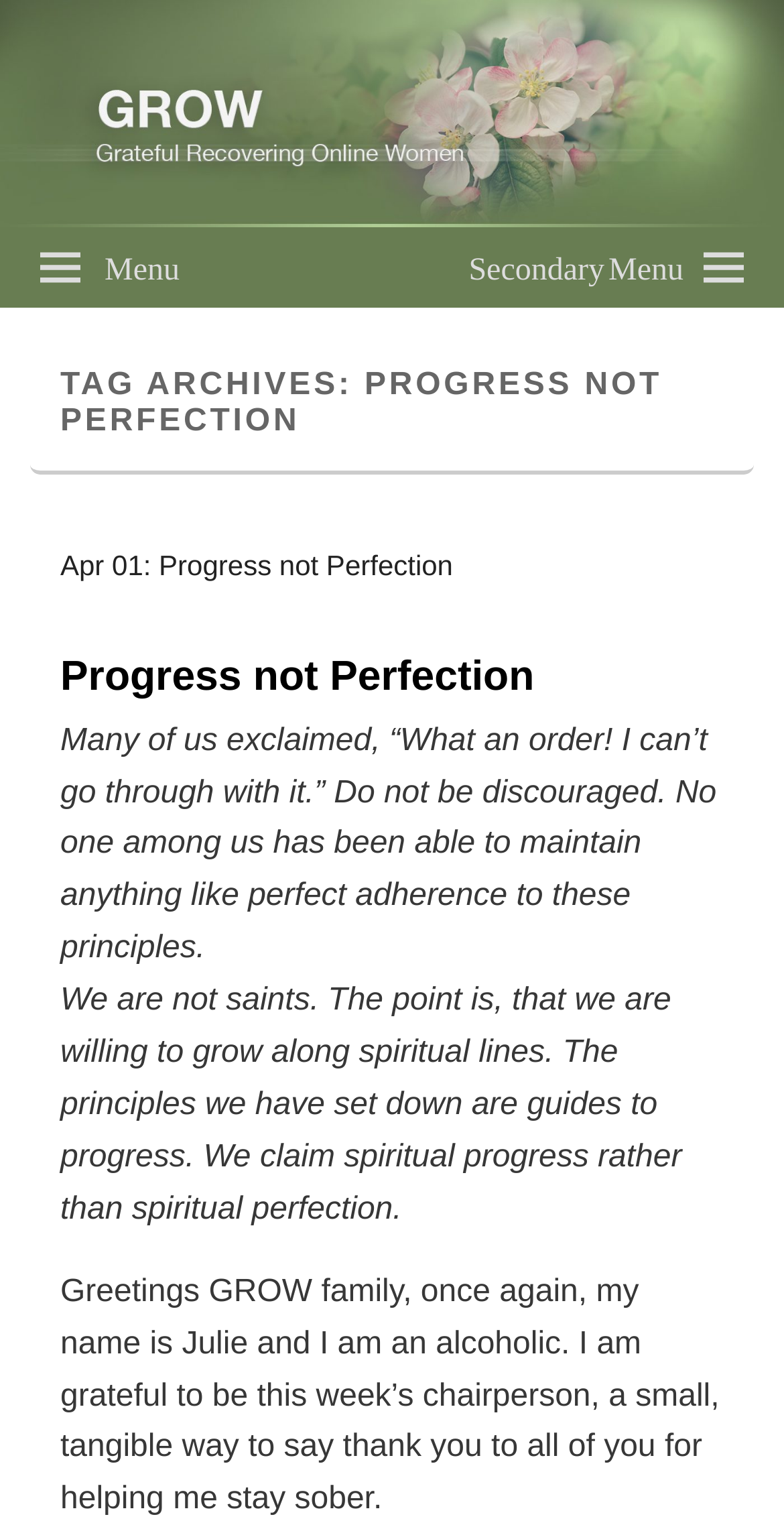Determine the bounding box for the described UI element: "Secondary Menu".

[0.547, 0.148, 1.0, 0.201]